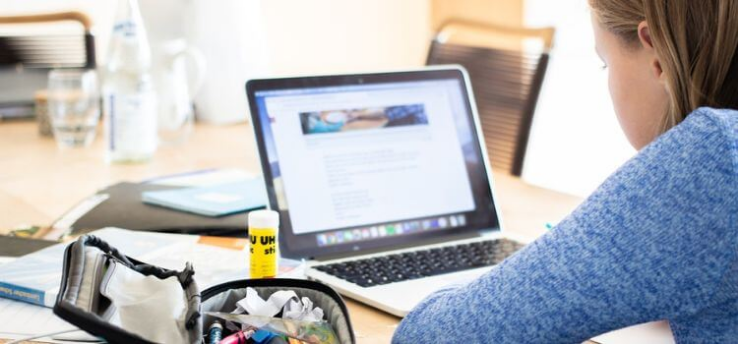What type of light is filtering into the room?
Look at the image and respond with a one-word or short-phrase answer.

Natural light